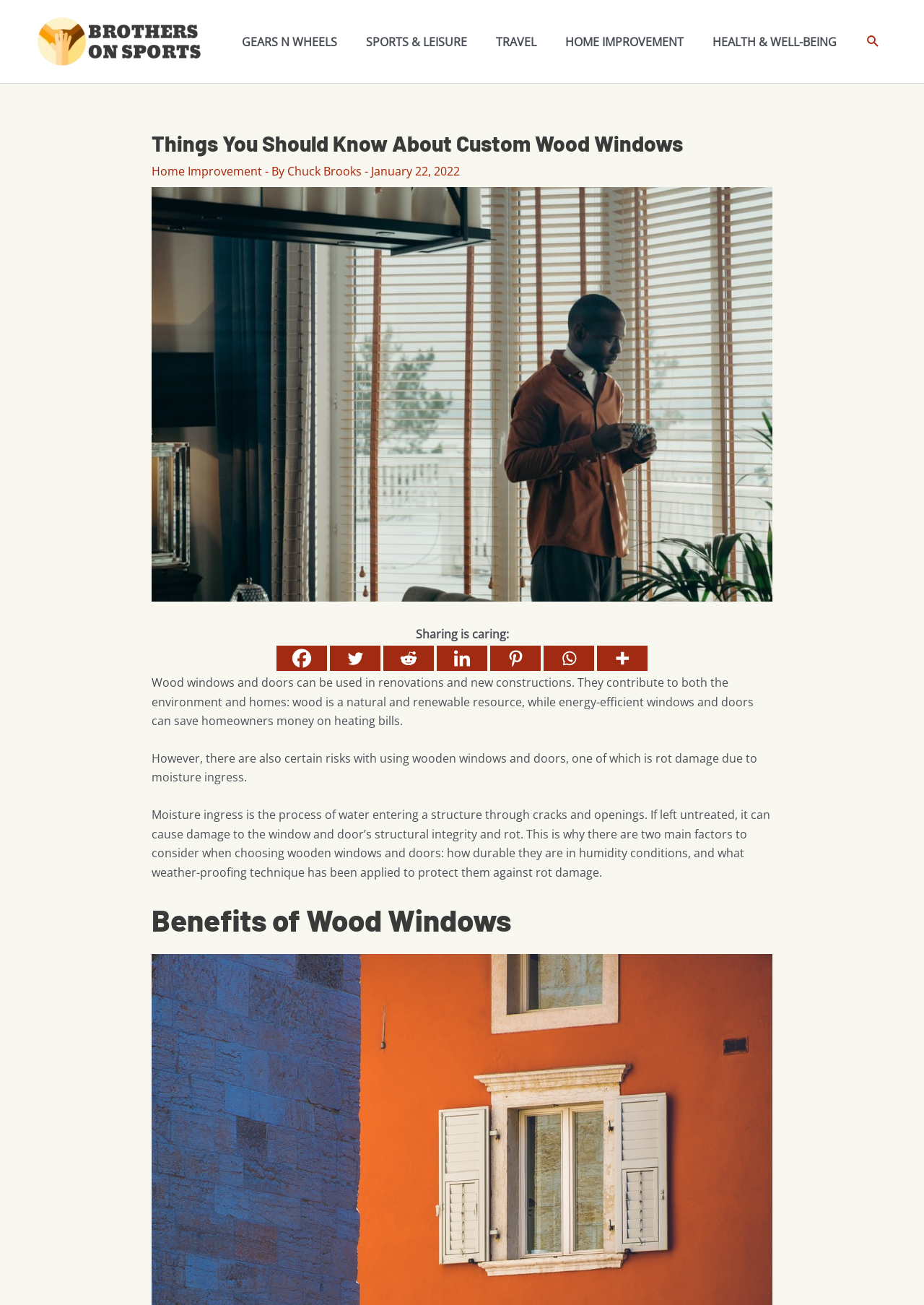What is the principal heading displayed on the webpage?

Things You Should Know About Custom Wood Windows